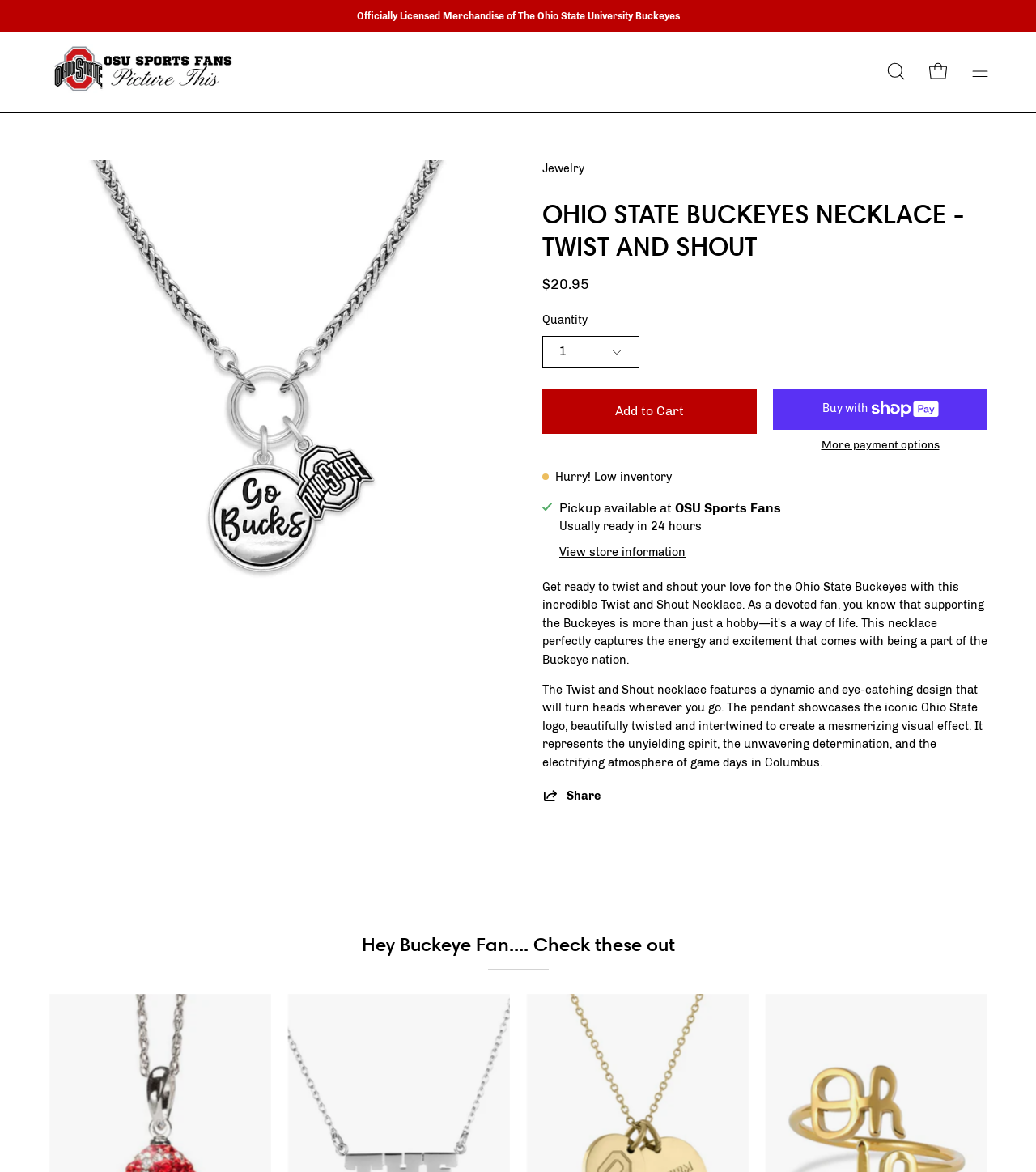Identify the bounding box coordinates for the element you need to click to achieve the following task: "Open cart". The coordinates must be four float values ranging from 0 to 1, formatted as [left, top, right, bottom].

[0.889, 0.027, 0.922, 0.095]